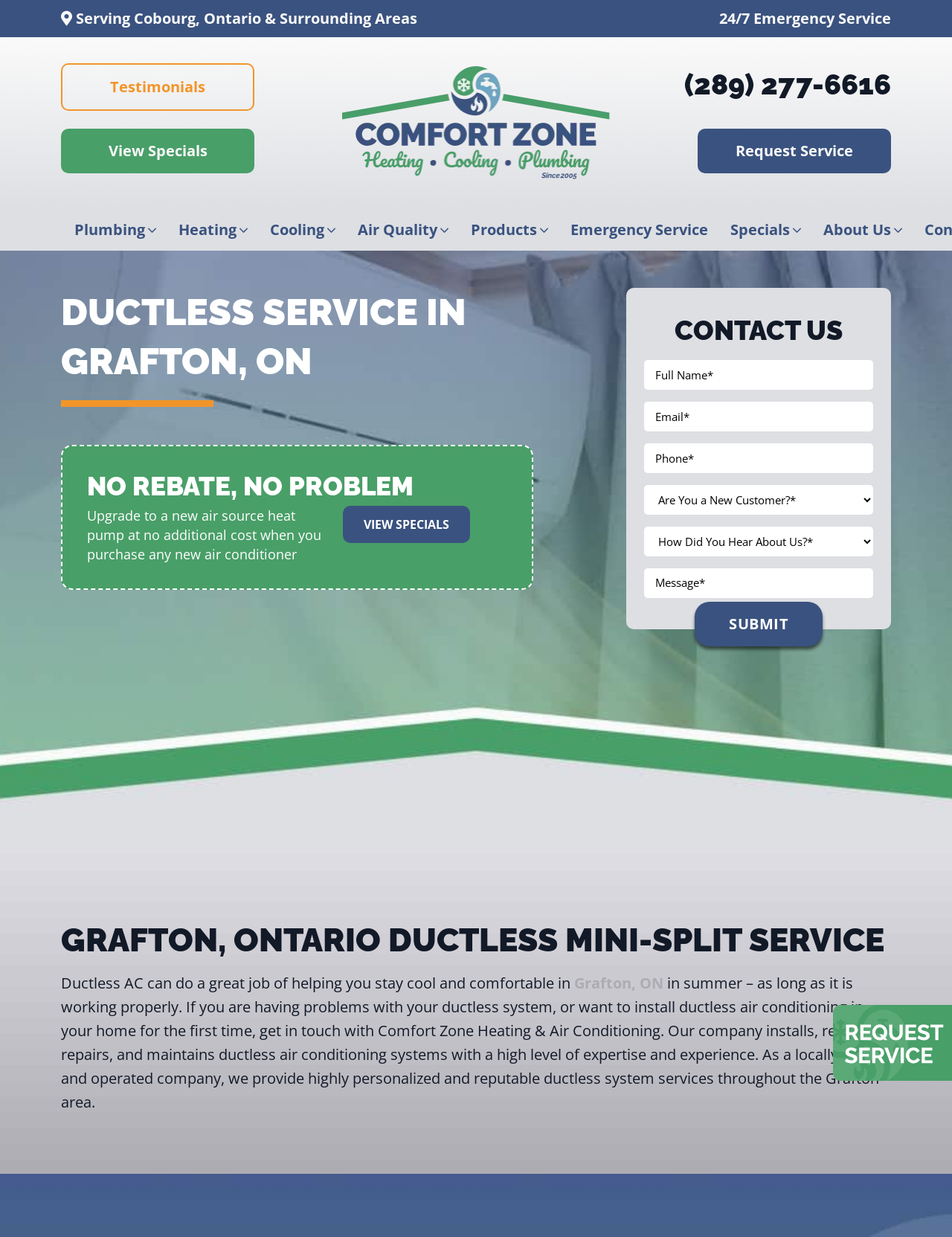Given the description of a UI element: "Grafton, ON", identify the bounding box coordinates of the matching element in the webpage screenshot.

[0.603, 0.786, 0.697, 0.803]